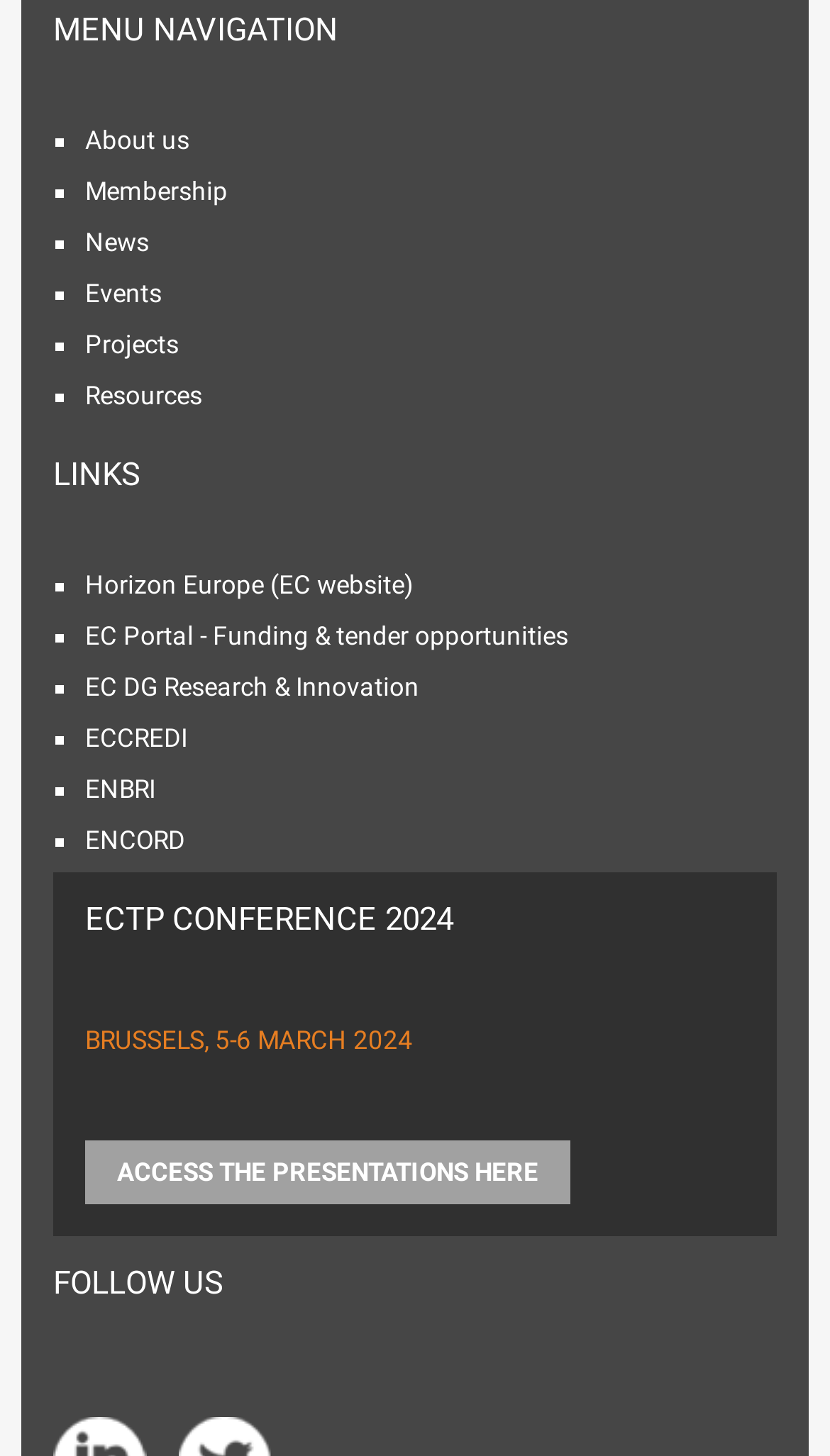Give the bounding box coordinates for this UI element: "About us". The coordinates should be four float numbers between 0 and 1, arranged as [left, top, right, bottom].

[0.103, 0.085, 0.228, 0.106]